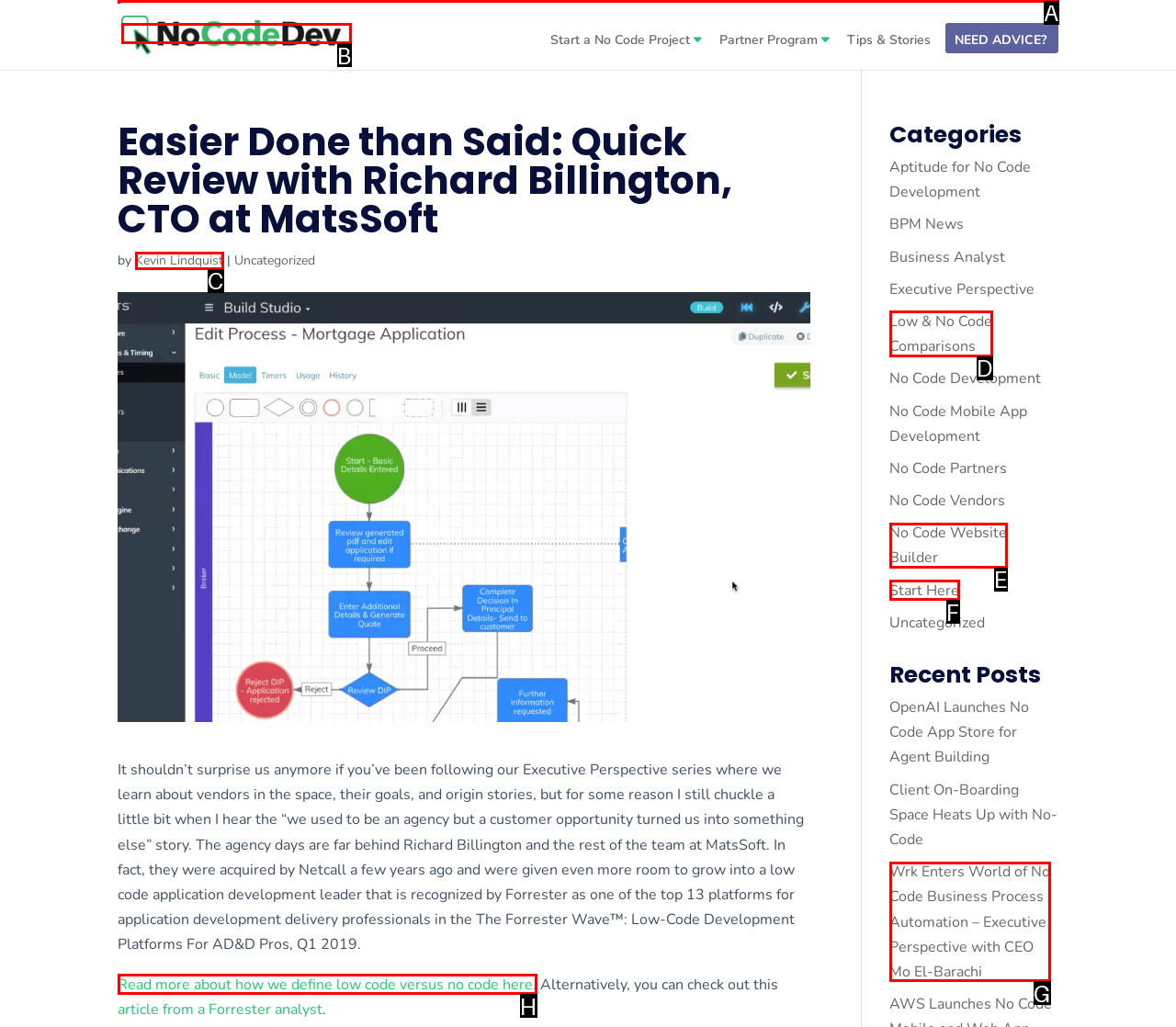Select the letter associated with the UI element you need to click to perform the following action: Search for something
Reply with the correct letter from the options provided.

A